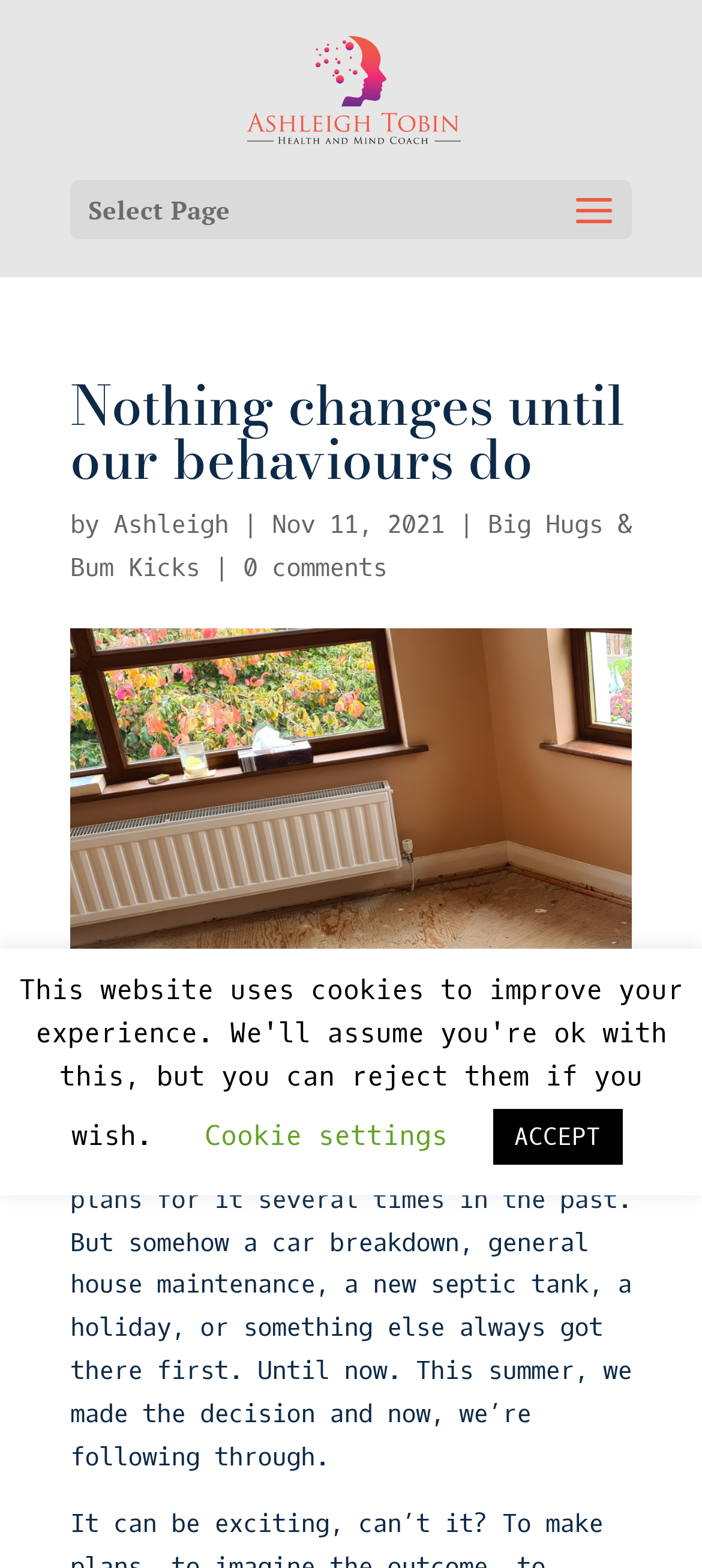Locate and extract the headline of this webpage.

Nothing changes until our behaviours do